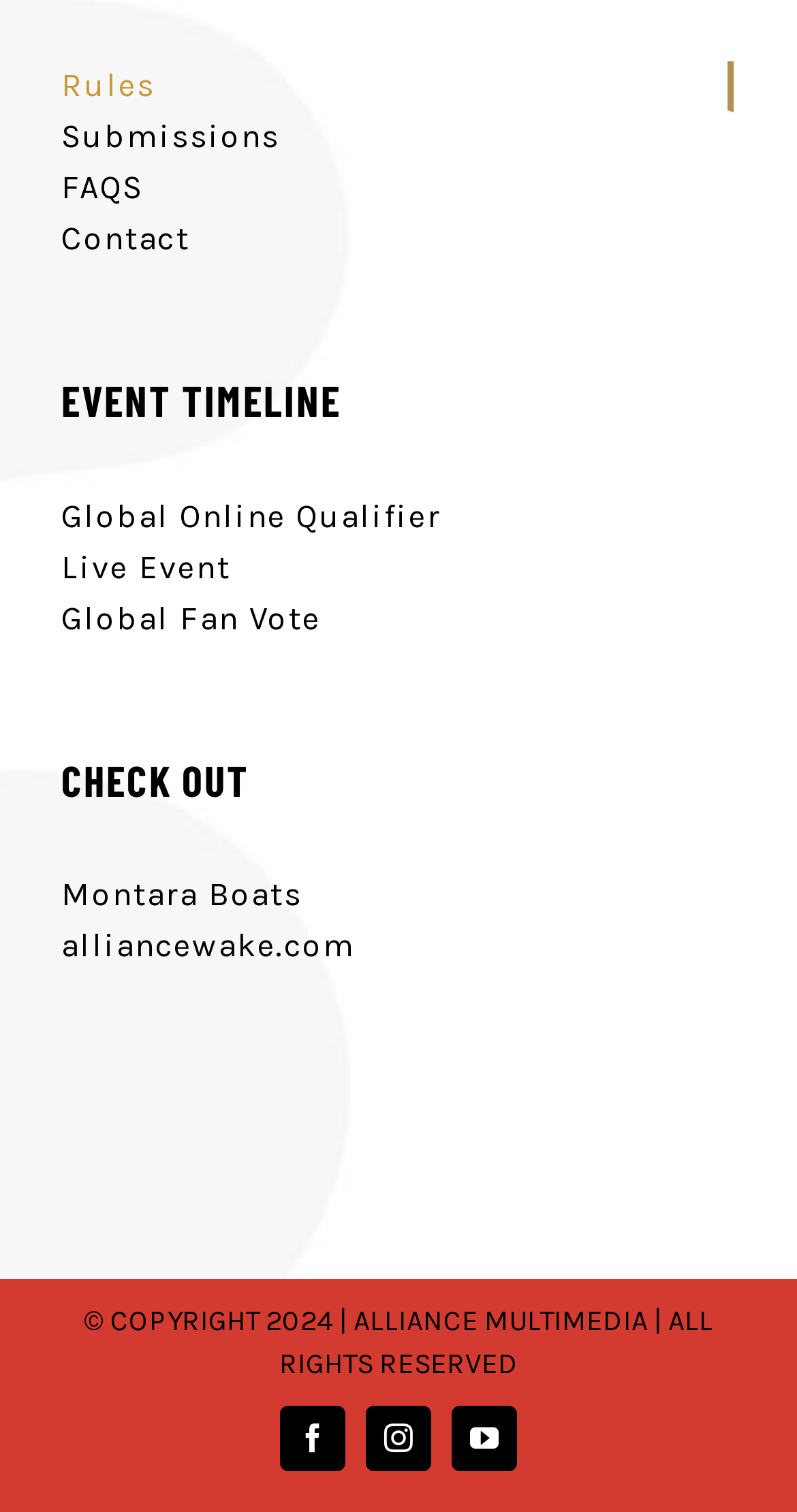Based on the image, please respond to the question with as much detail as possible:
How many social media links are there at the bottom?

At the bottom of the webpage, I found three social media links: Facebook, Instagram, and YouTube. These links are represented by icons and have corresponding text descriptions.